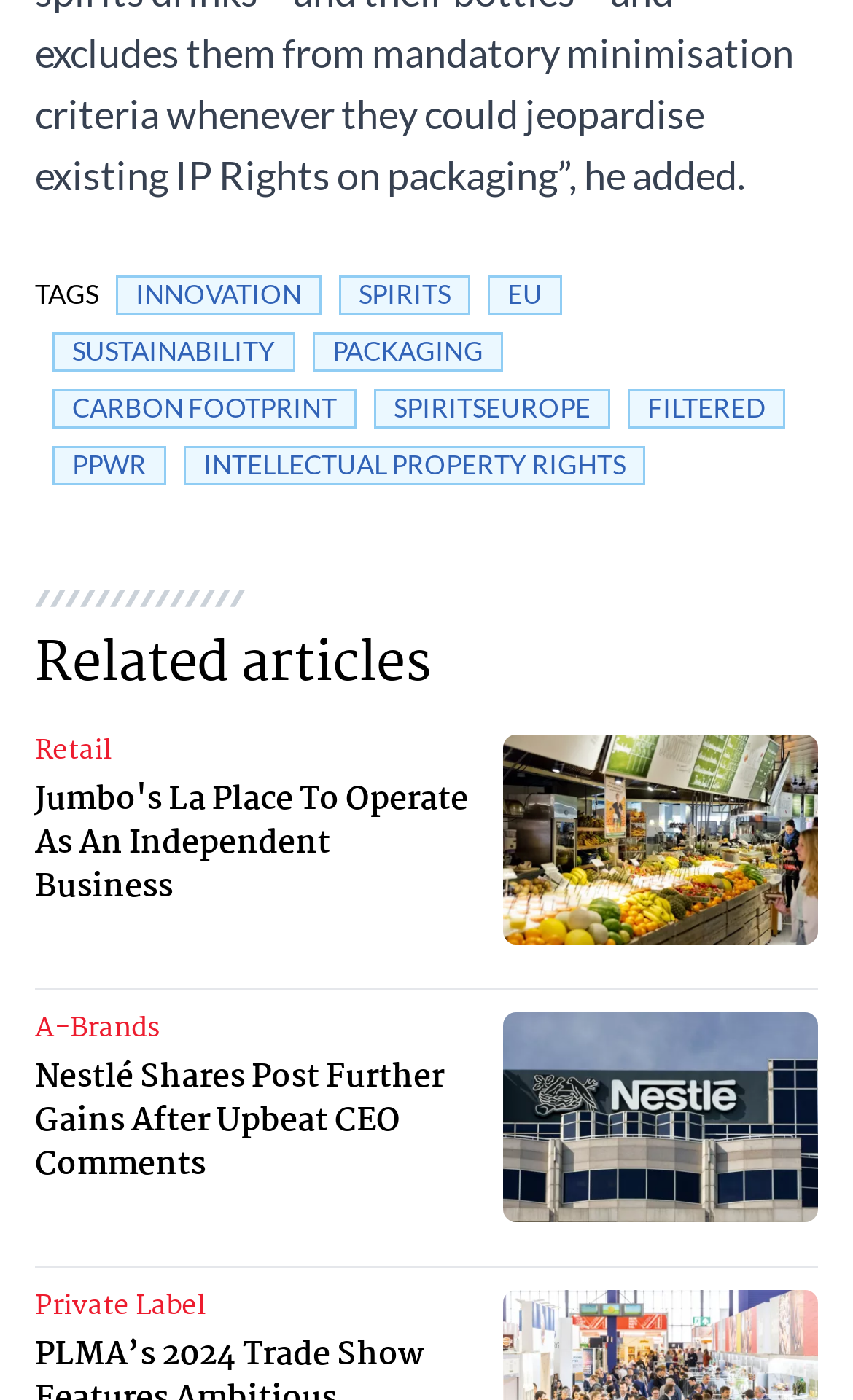Please identify the bounding box coordinates of the element that needs to be clicked to perform the following instruction: "Read the article 'Nestlé Shares Post Further Gains After Upbeat CEO Comments'".

[0.041, 0.705, 0.959, 0.904]